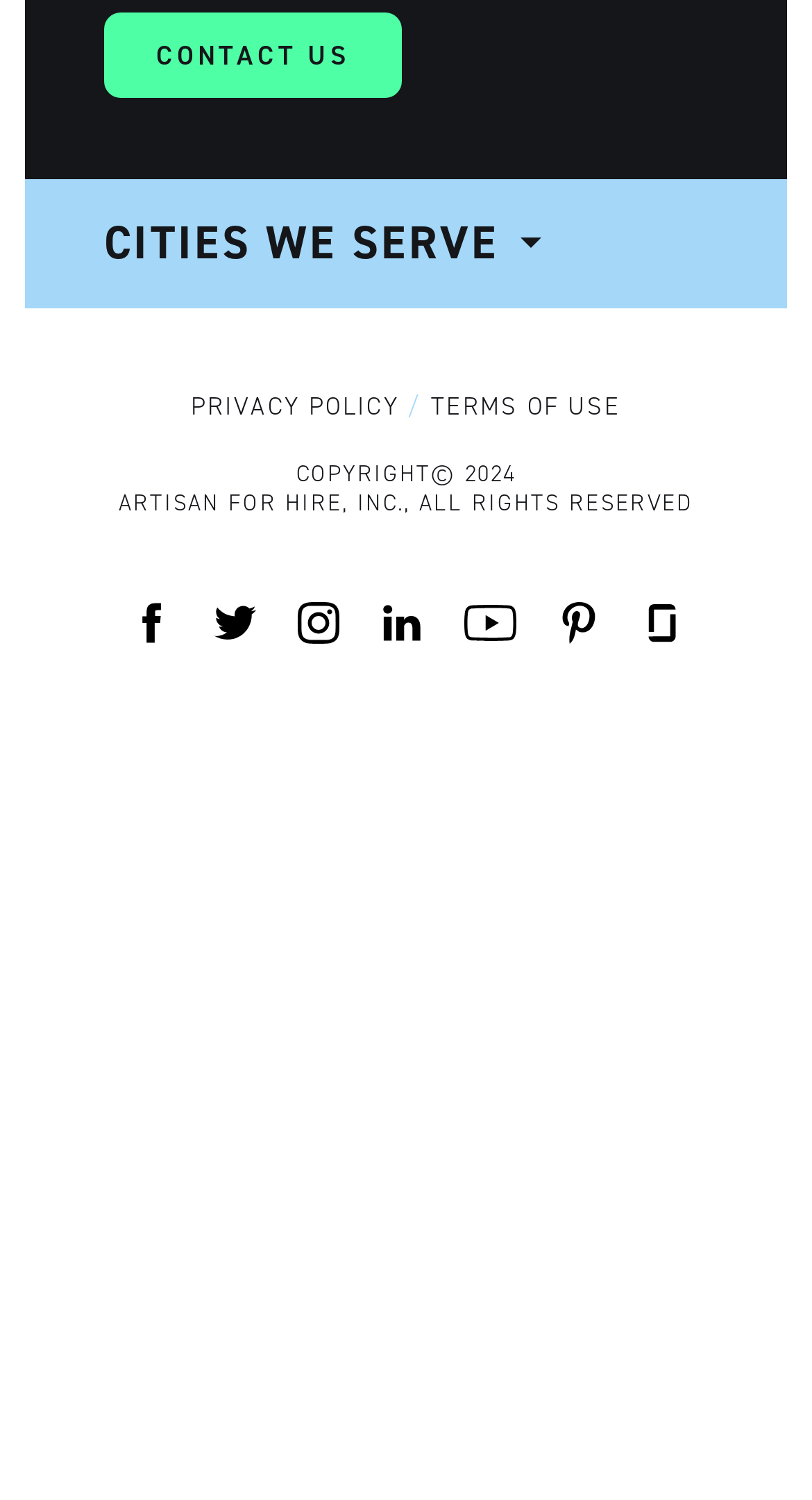Please examine the image and provide a detailed answer to the question: How many links are there in the footer section?

I counted the number of links in the footer section by looking at the links at the bottom of the page, which include CONTACT US, PRIVACY POLICY, TERMS OF USE, and the 6 social media links.